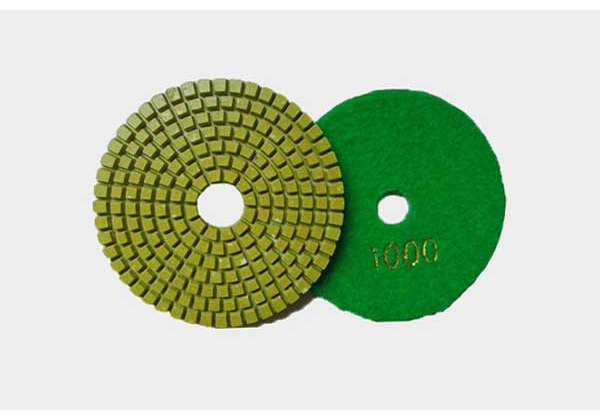Offer a meticulous description of the image.

The image depicts a pair of polishing pads, commonly used in stone processing. On the left, the pad features a textured surface made from diamond abrasives, designed for effective grinding and polishing. This pad is characterized by its flexible design, which allows it to adapt to various shapes and surfaces during use. The right pad, highlighted in a vibrant green, is marked with "1000," indicating its grit level, which suggests it is suitable for finer polishing tasks. Together, these pads are essential tools for achieving a high-gloss finish on materials like marble, ceramics, and glass, making them invaluable in construction and renovation projects.